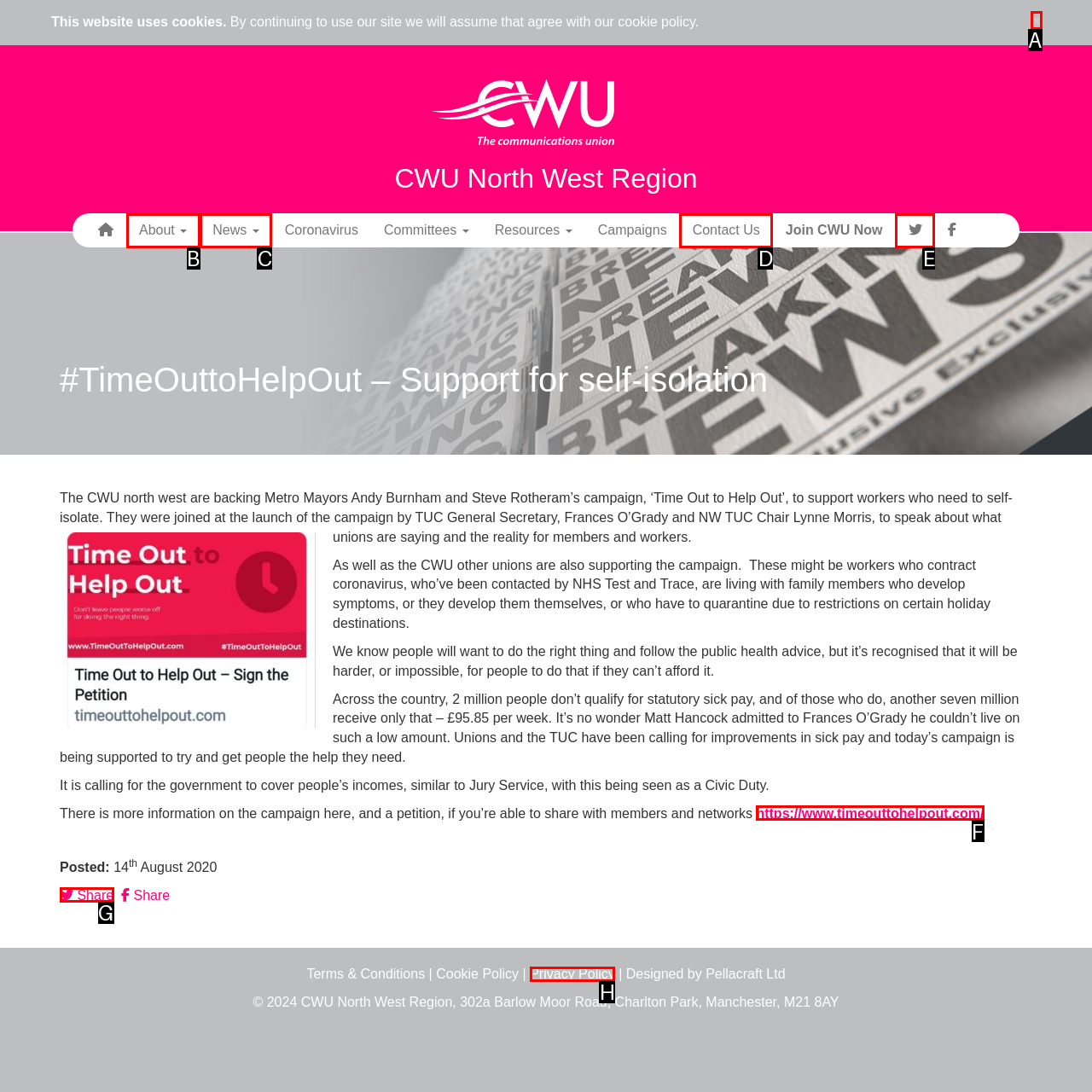Select the letter of the UI element that matches this task: Share on Twitter
Provide the answer as the letter of the correct choice.

G